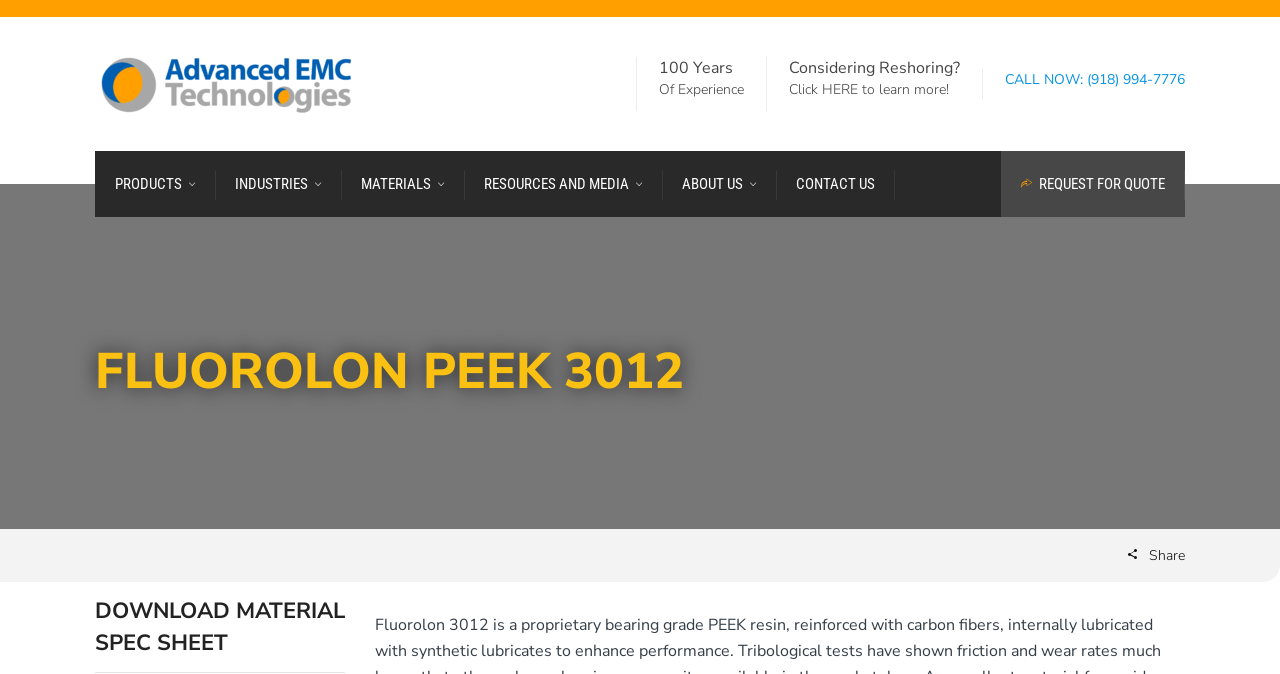Select the bounding box coordinates of the element I need to click to carry out the following instruction: "Learn more about reshoring".

[0.642, 0.119, 0.67, 0.147]